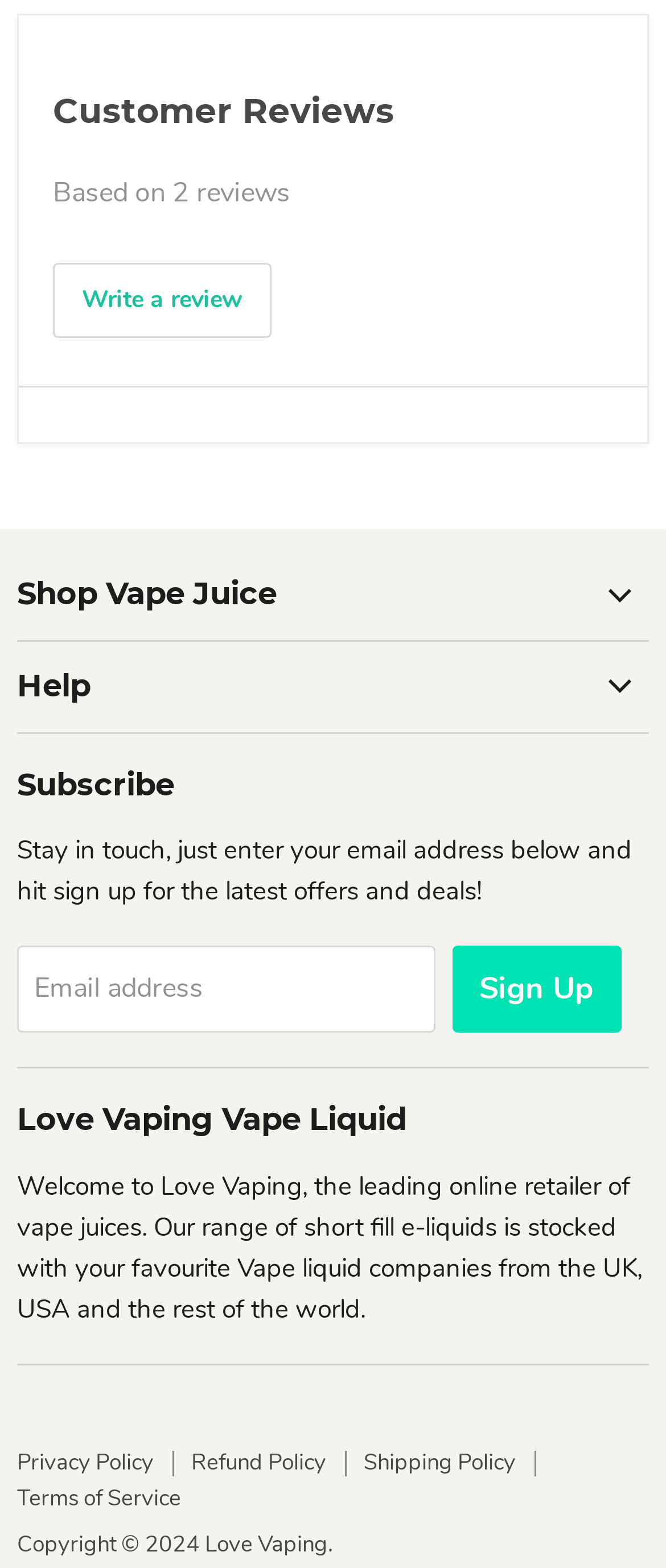Find the bounding box coordinates for the area that must be clicked to perform this action: "Click on Sign Up".

[0.678, 0.606, 0.932, 0.661]